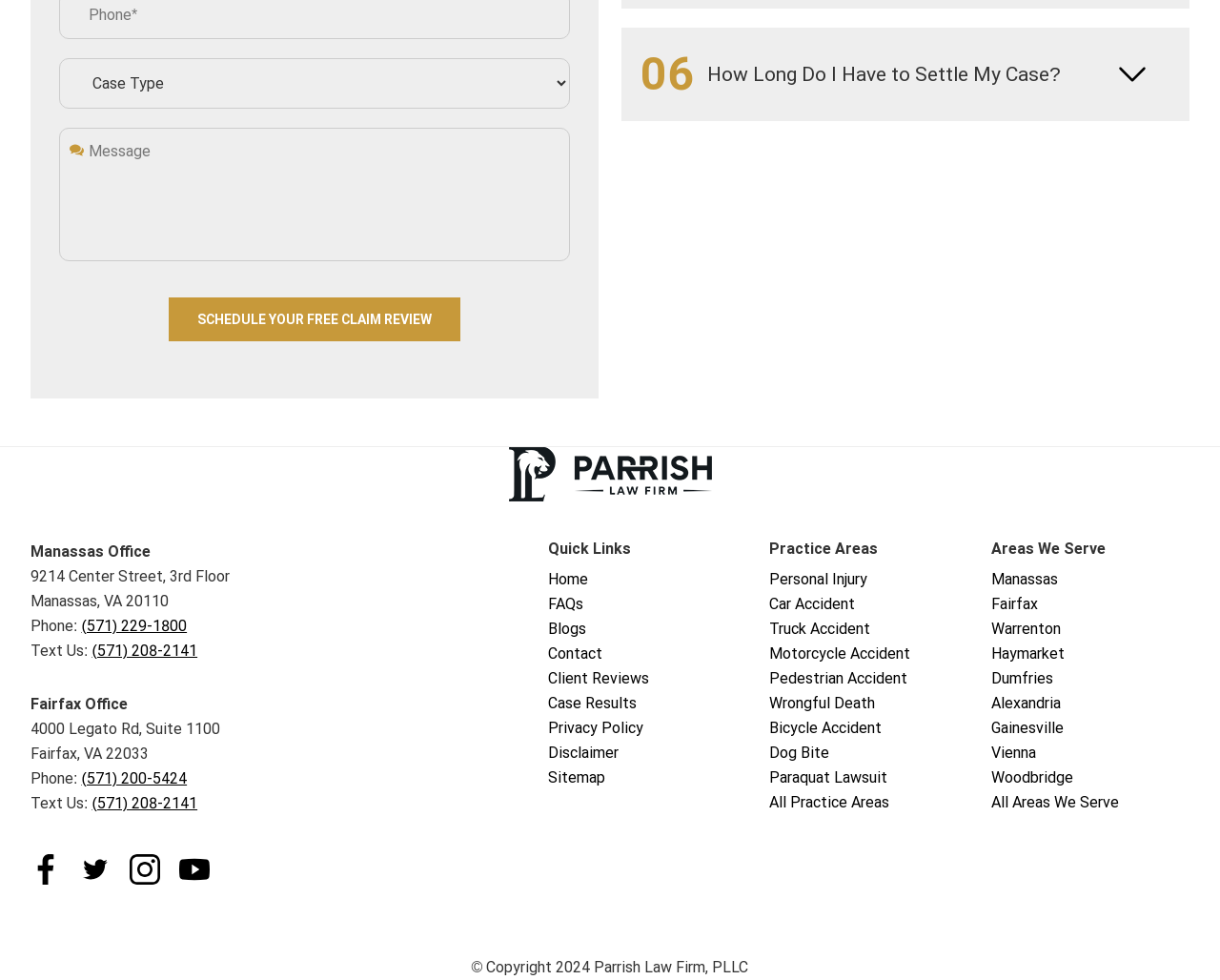How many social media platforms are linked on the webpage?
Please provide a detailed and thorough answer to the question.

I counted the number of social media links at the bottom of the page, which include Facebook, Twitter, Instagram, and YouTube, and found that there are 4 social media platforms linked on the webpage.